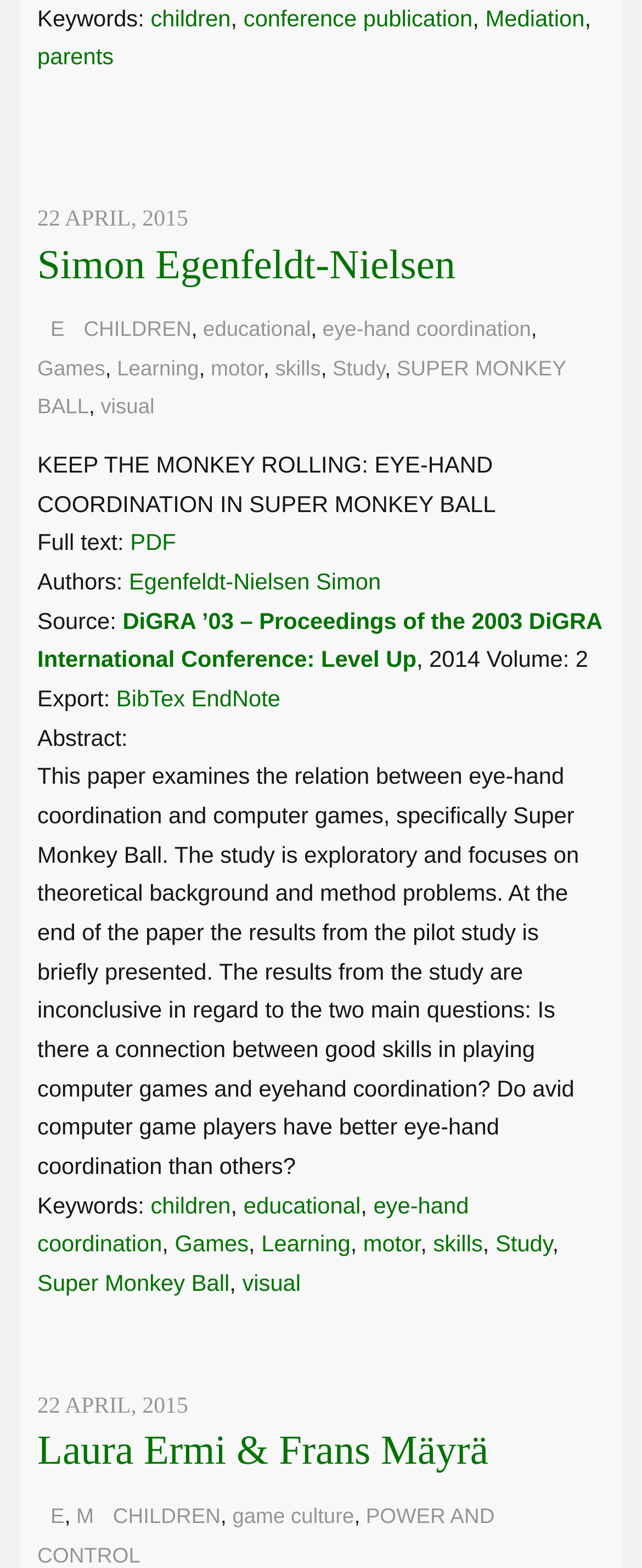Locate the bounding box coordinates of the area where you should click to accomplish the instruction: "Export to BibTex".

[0.181, 0.437, 0.288, 0.454]